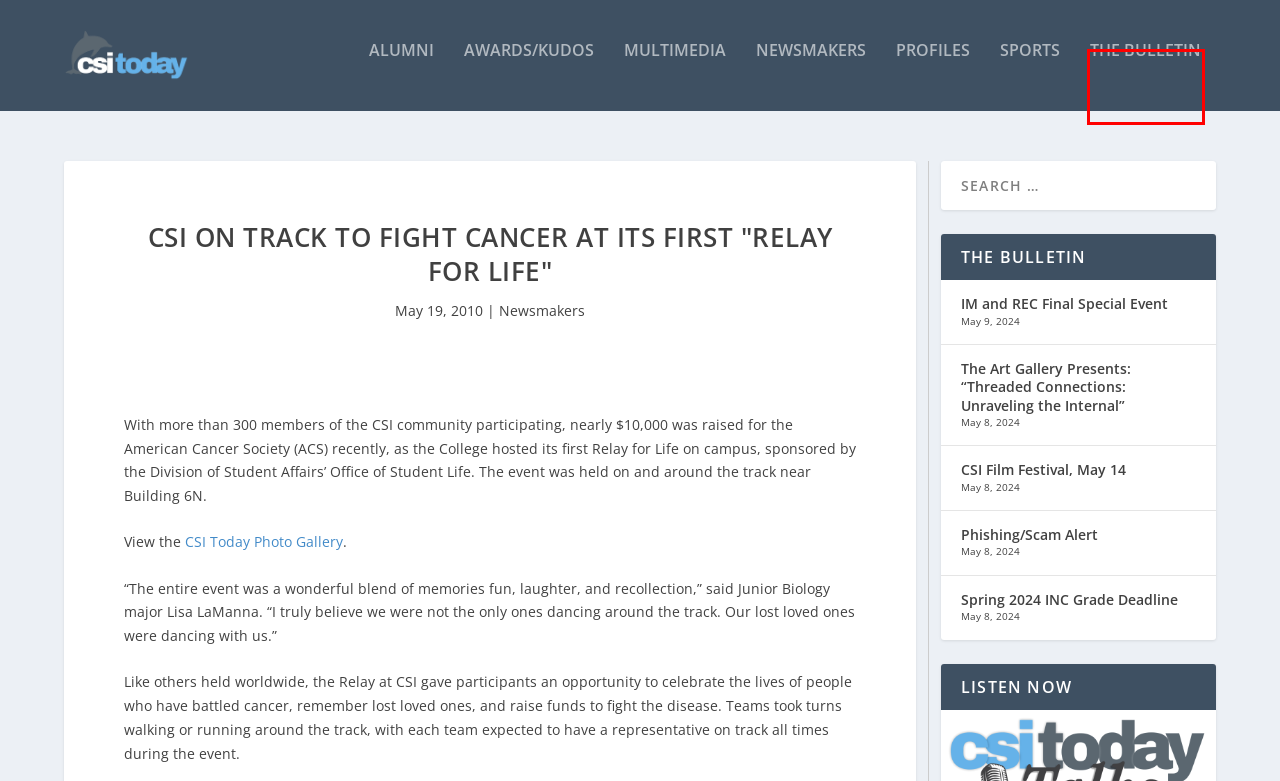Assess the screenshot of a webpage with a red bounding box and determine which webpage description most accurately matches the new page after clicking the element within the red box. Here are the options:
A. Newsmakers | CSI Today
B. CSI Film Festival, May 14 | CSI Today
C. The Bulletin | CSI Today
D. IM and REC Final Special Event | CSI Today
E. CSI Today | Your connection to the College of Staten Island
F. Profiles | CSI Today
G. Multimedia | CSI Today
H. Spring 2024 INC Grade Deadline | CSI Today

C